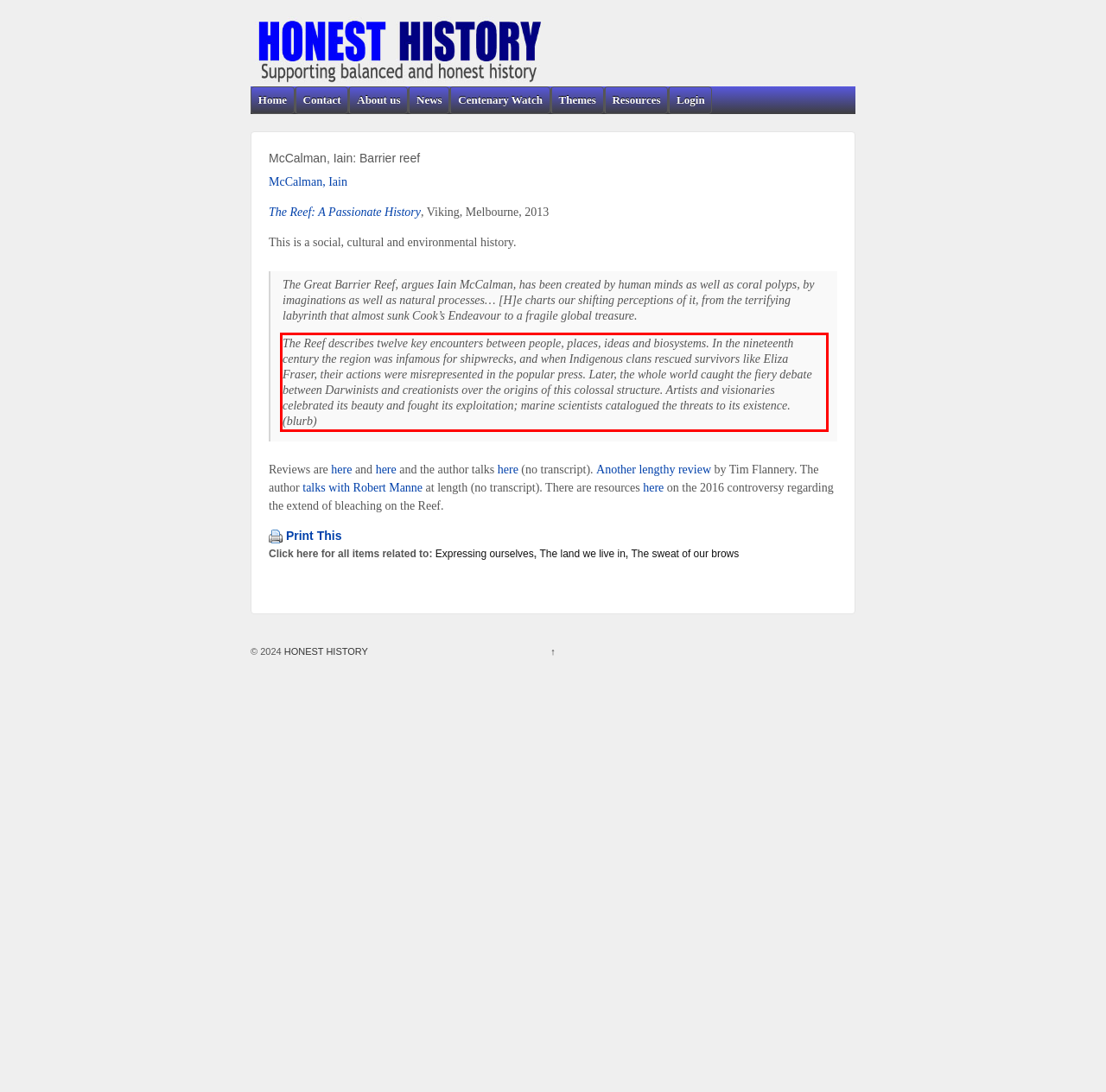Please look at the screenshot provided and find the red bounding box. Extract the text content contained within this bounding box.

The Reef describes twelve key encounters between people, places, ideas and biosystems. In the nineteenth century the region was infamous for shipwrecks, and when Indigenous clans rescued survivors like Eliza Fraser, their actions were misrepresented in the popular press. Later, the whole world caught the fiery debate between Darwinists and creationists over the origins of this colossal structure. Artists and visionaries celebrated its beauty and fought its exploitation; marine scientists catalogued the threats to its existence. (blurb)